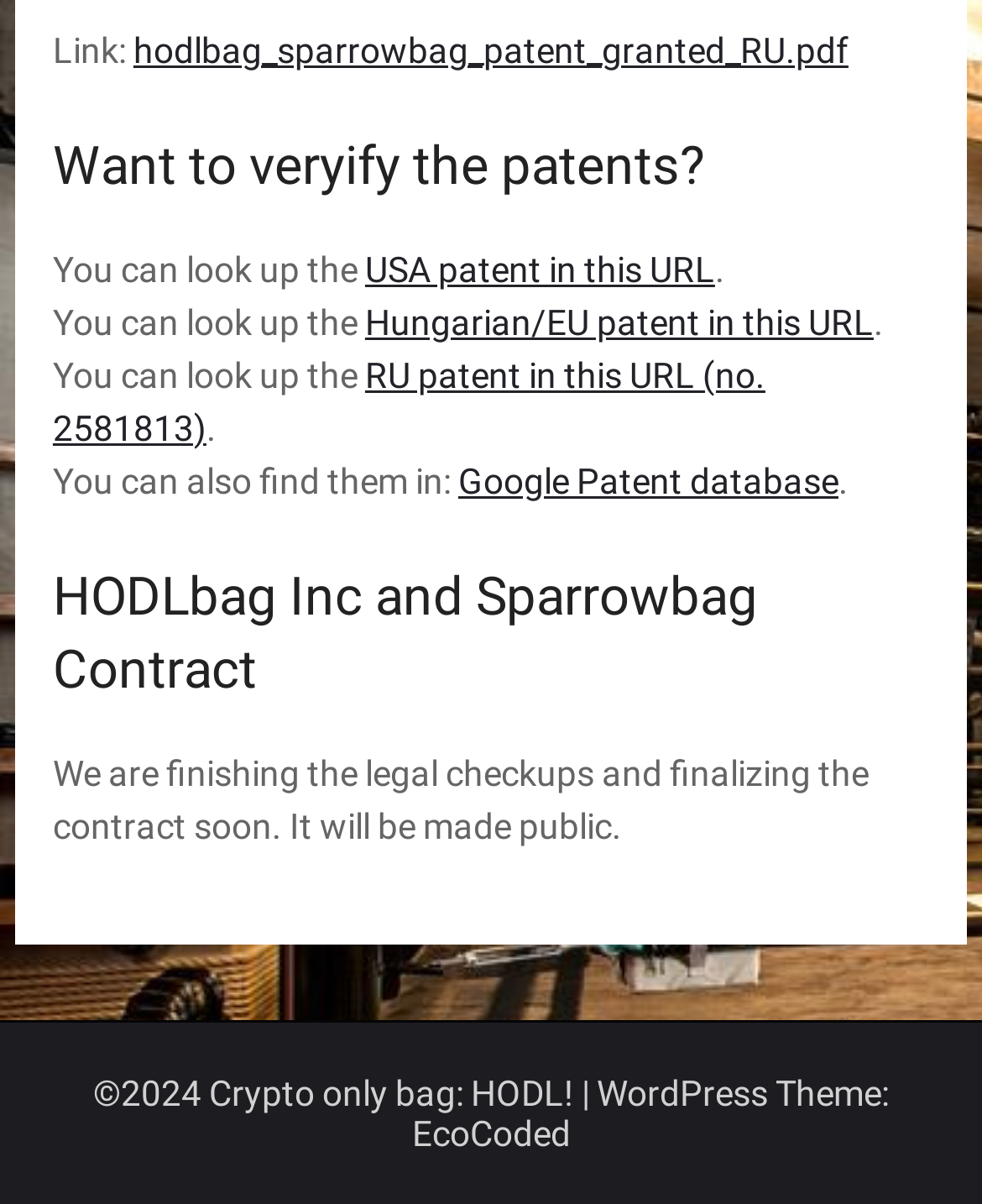Find the bounding box of the element with the following description: "Google Patent database". The coordinates must be four float numbers between 0 and 1, formatted as [left, top, right, bottom].

[0.467, 0.382, 0.854, 0.416]